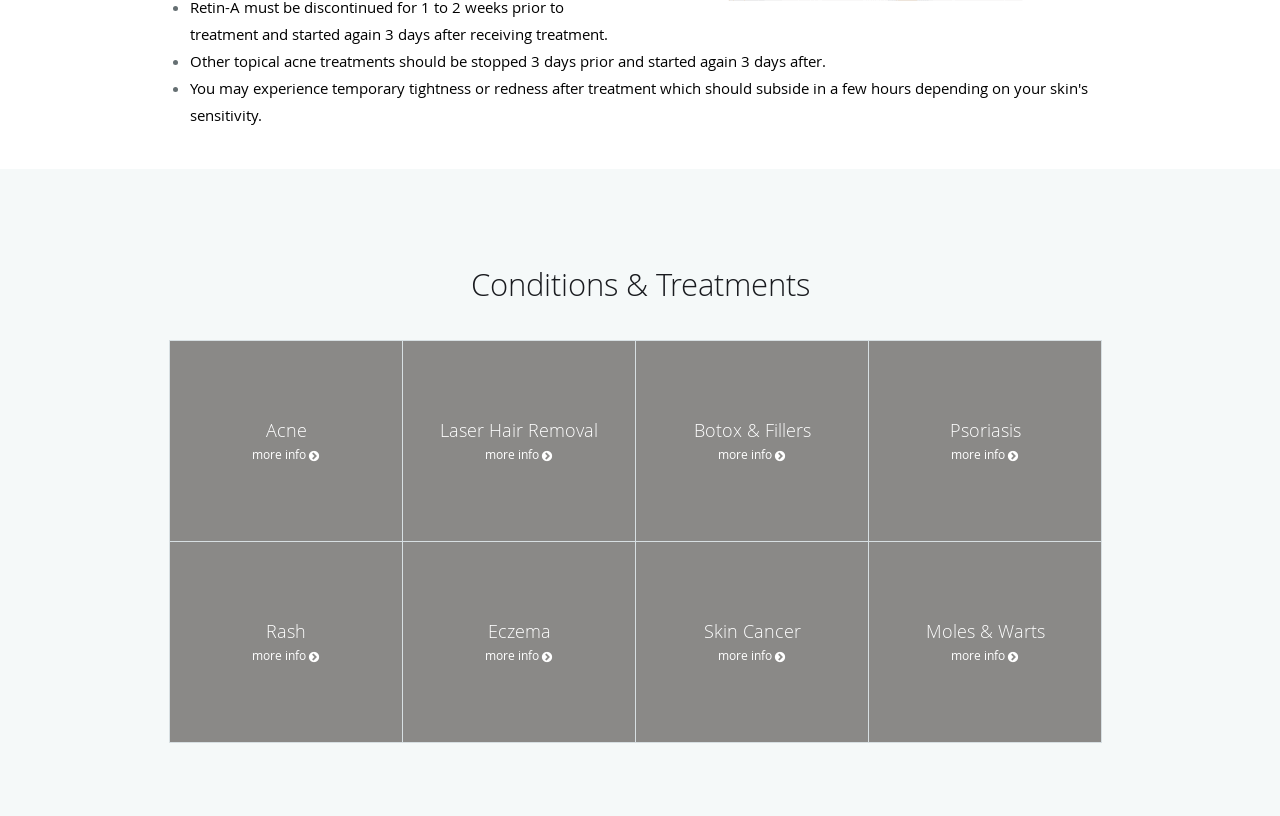Please provide the bounding box coordinates for the element that needs to be clicked to perform the following instruction: "Learn more about acne". The coordinates should be given as four float numbers between 0 and 1, i.e., [left, top, right, bottom].

[0.133, 0.418, 0.314, 0.663]